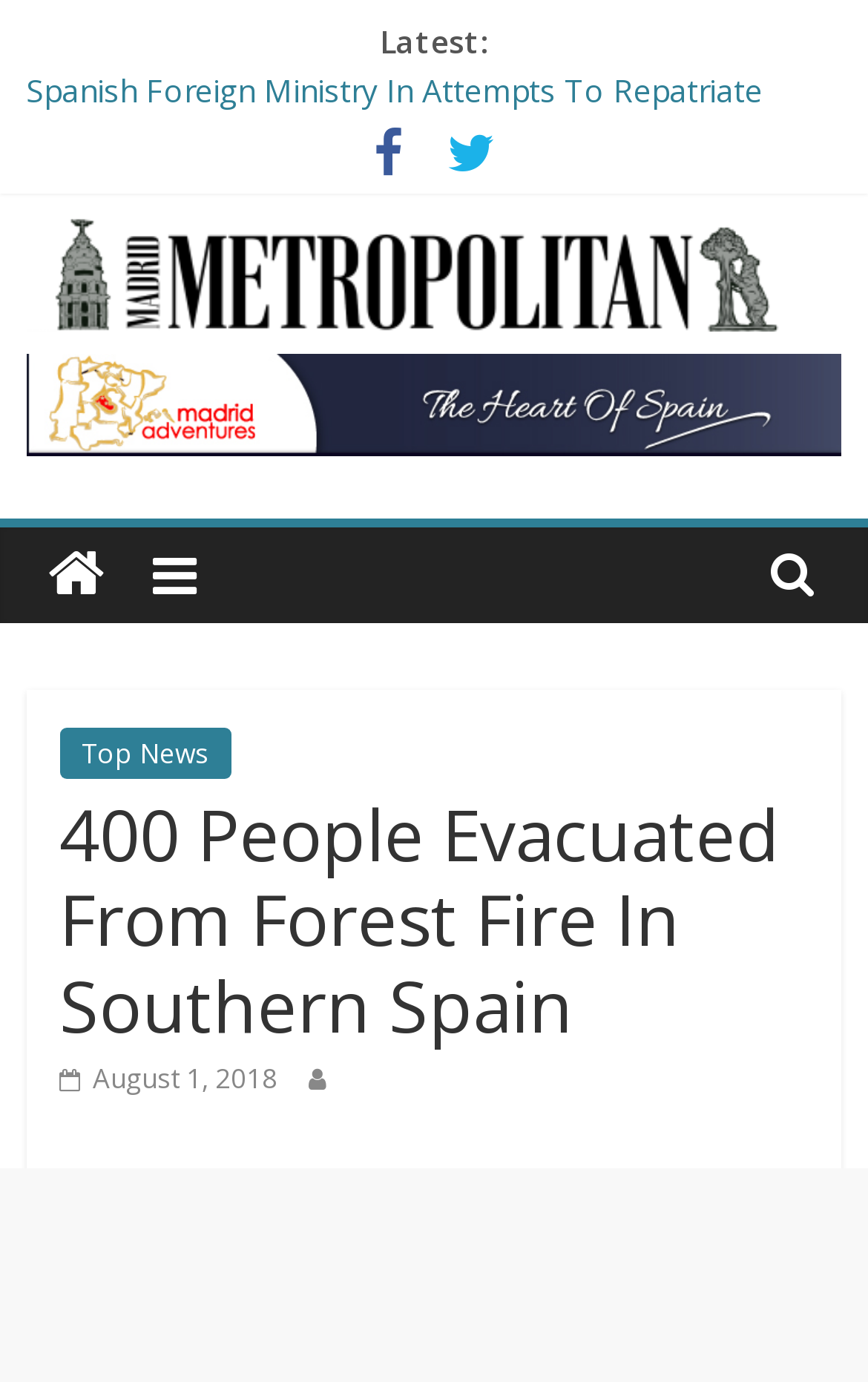Pinpoint the bounding box coordinates of the element that must be clicked to accomplish the following instruction: "Check date of article". The coordinates should be in the format of four float numbers between 0 and 1, i.e., [left, top, right, bottom].

[0.068, 0.767, 0.32, 0.794]